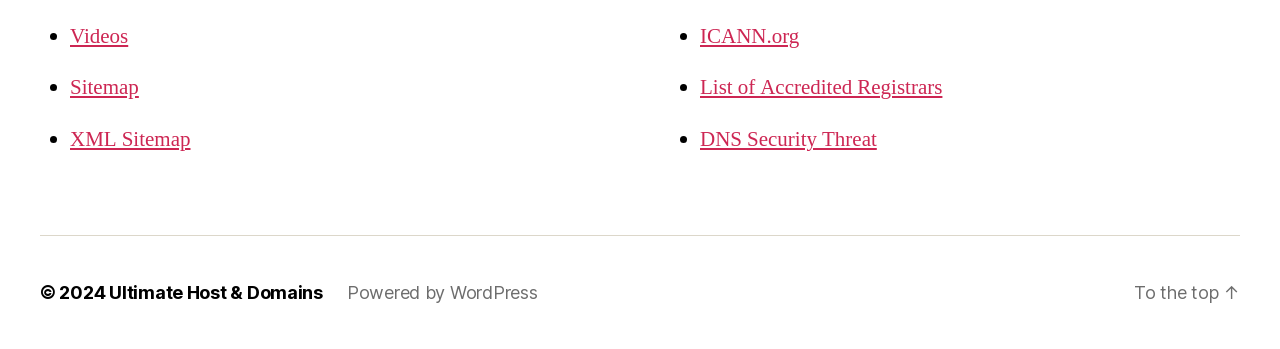Kindly provide the bounding box coordinates of the section you need to click on to fulfill the given instruction: "View Recent Posts".

None